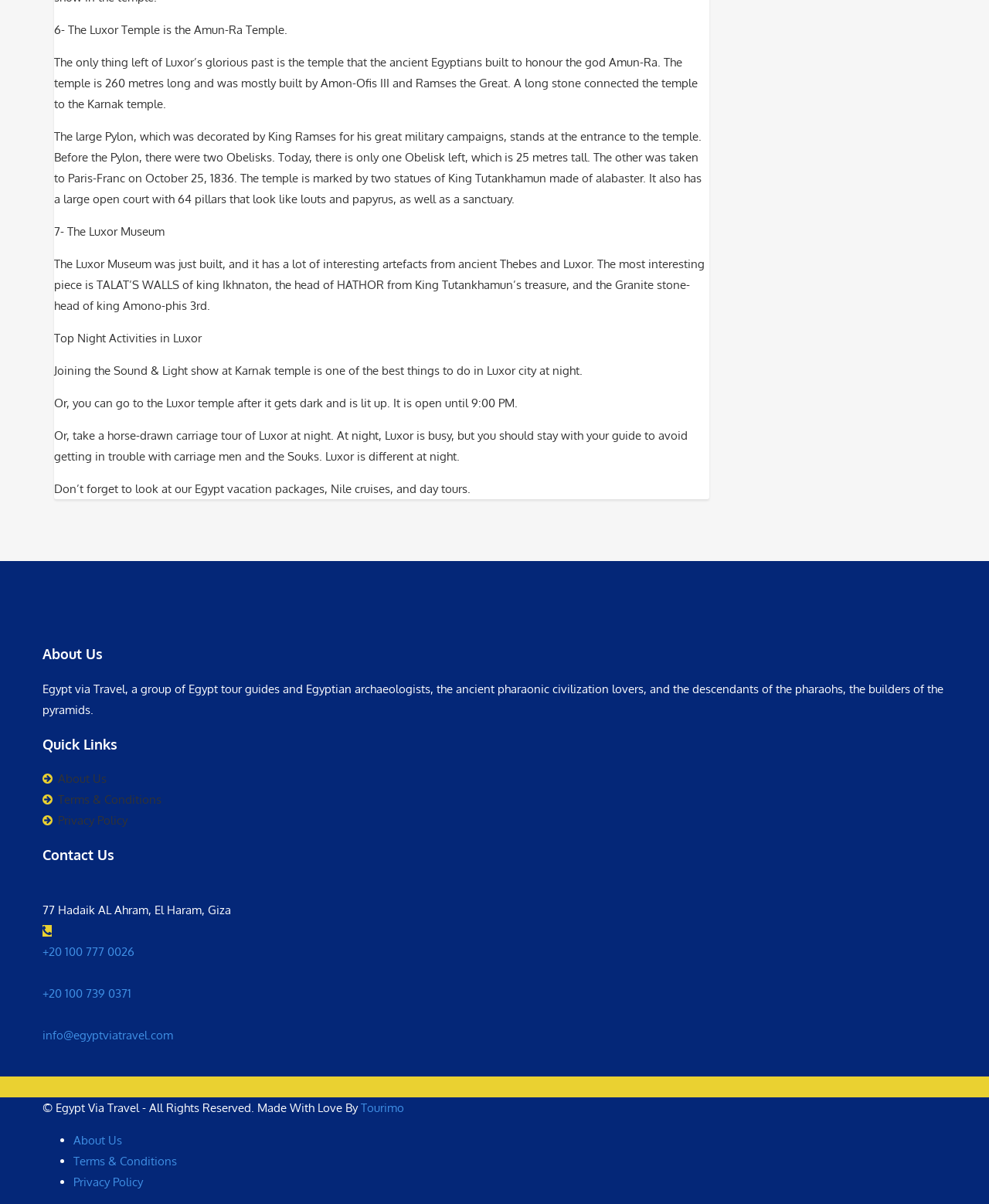What is the height of the remaining Obelisk?
Use the information from the image to give a detailed answer to the question.

The text states 'Today, there is only one Obelisk left, which is 25 metres tall.' which provides the height of the remaining Obelisk.